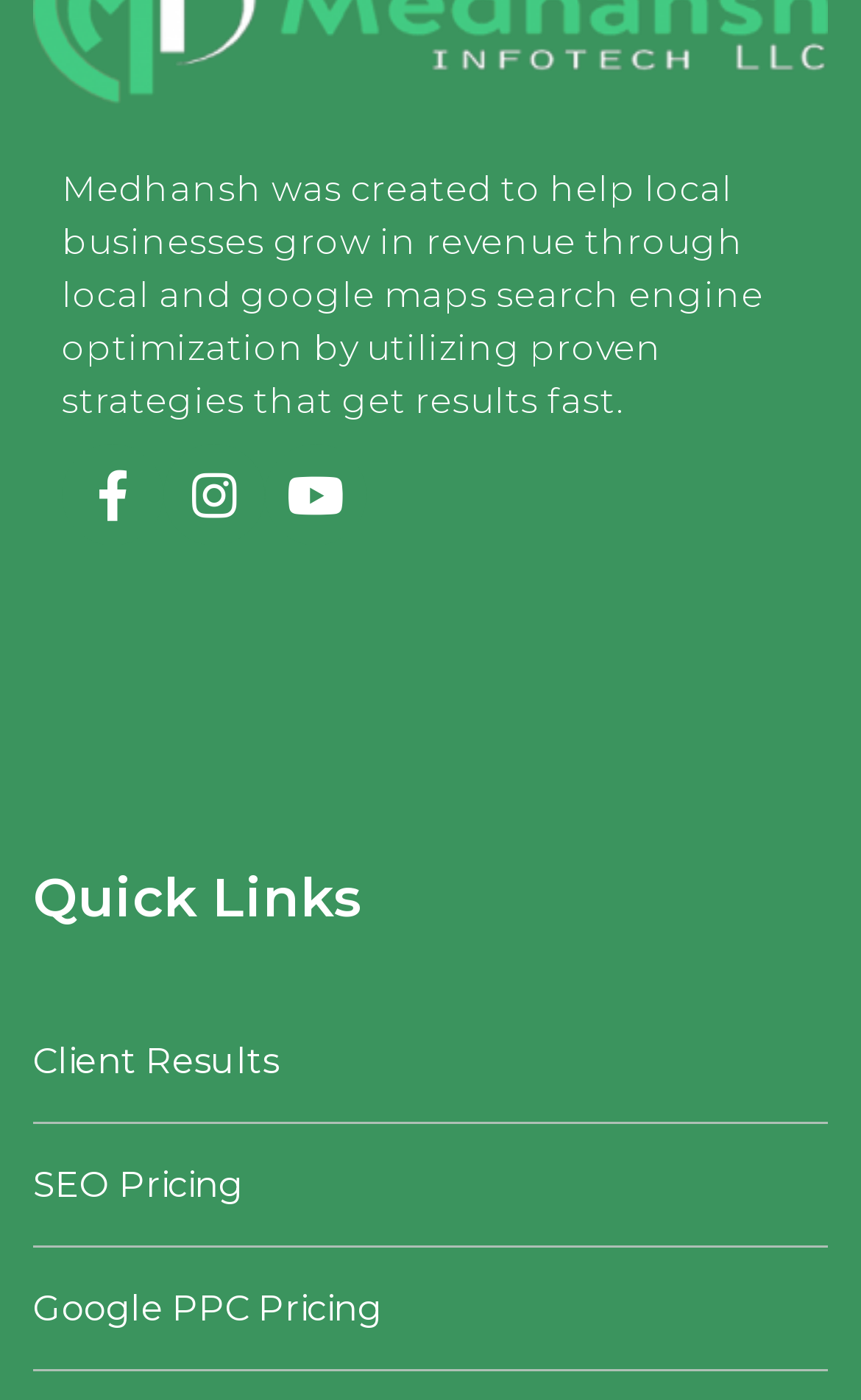Identify the bounding box coordinates for the UI element described by the following text: "Instagram". Provide the coordinates as four float numbers between 0 and 1, in the format [left, top, right, bottom].

[0.19, 0.317, 0.308, 0.39]